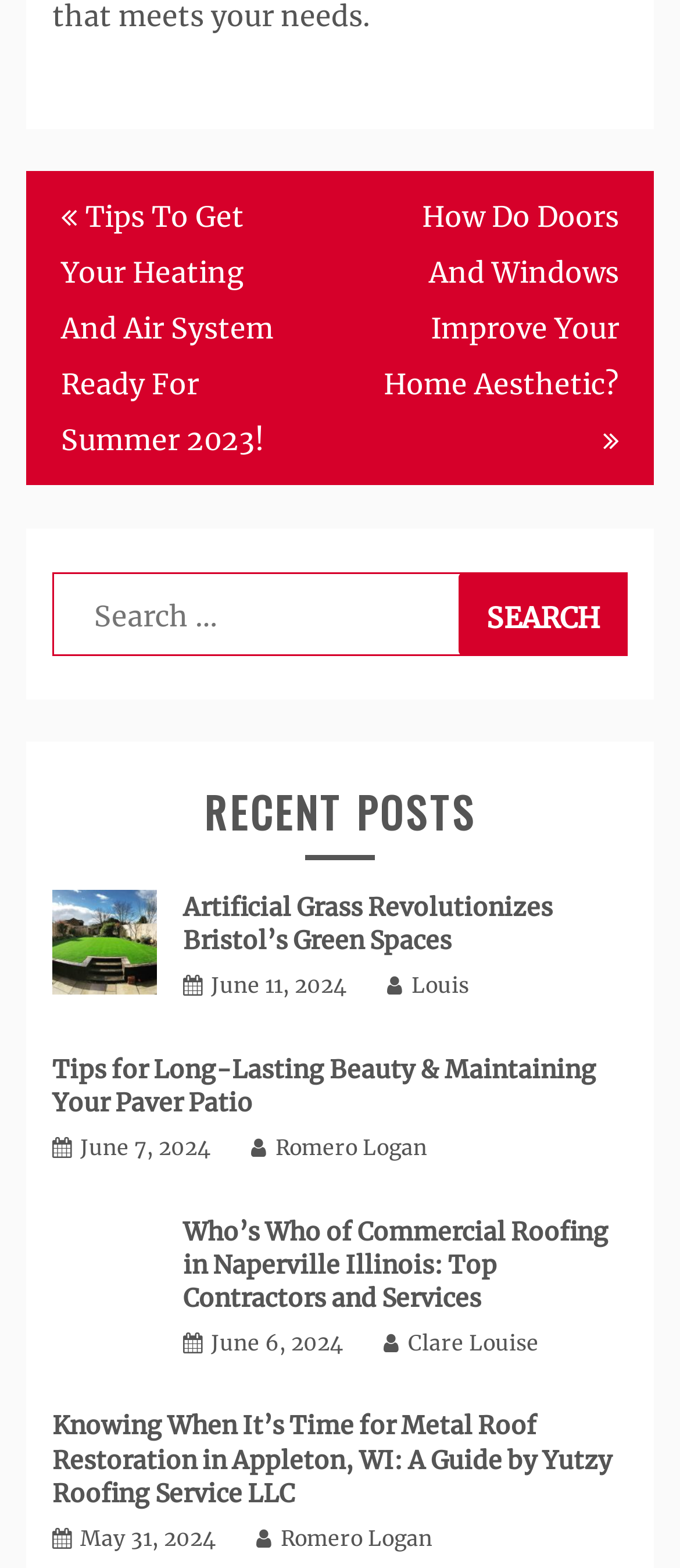Given the webpage screenshot and the description, determine the bounding box coordinates (top-left x, top-left y, bottom-right x, bottom-right y) that define the location of the UI element matching this description: parent_node: Search for: value="Search"

[0.674, 0.365, 0.923, 0.418]